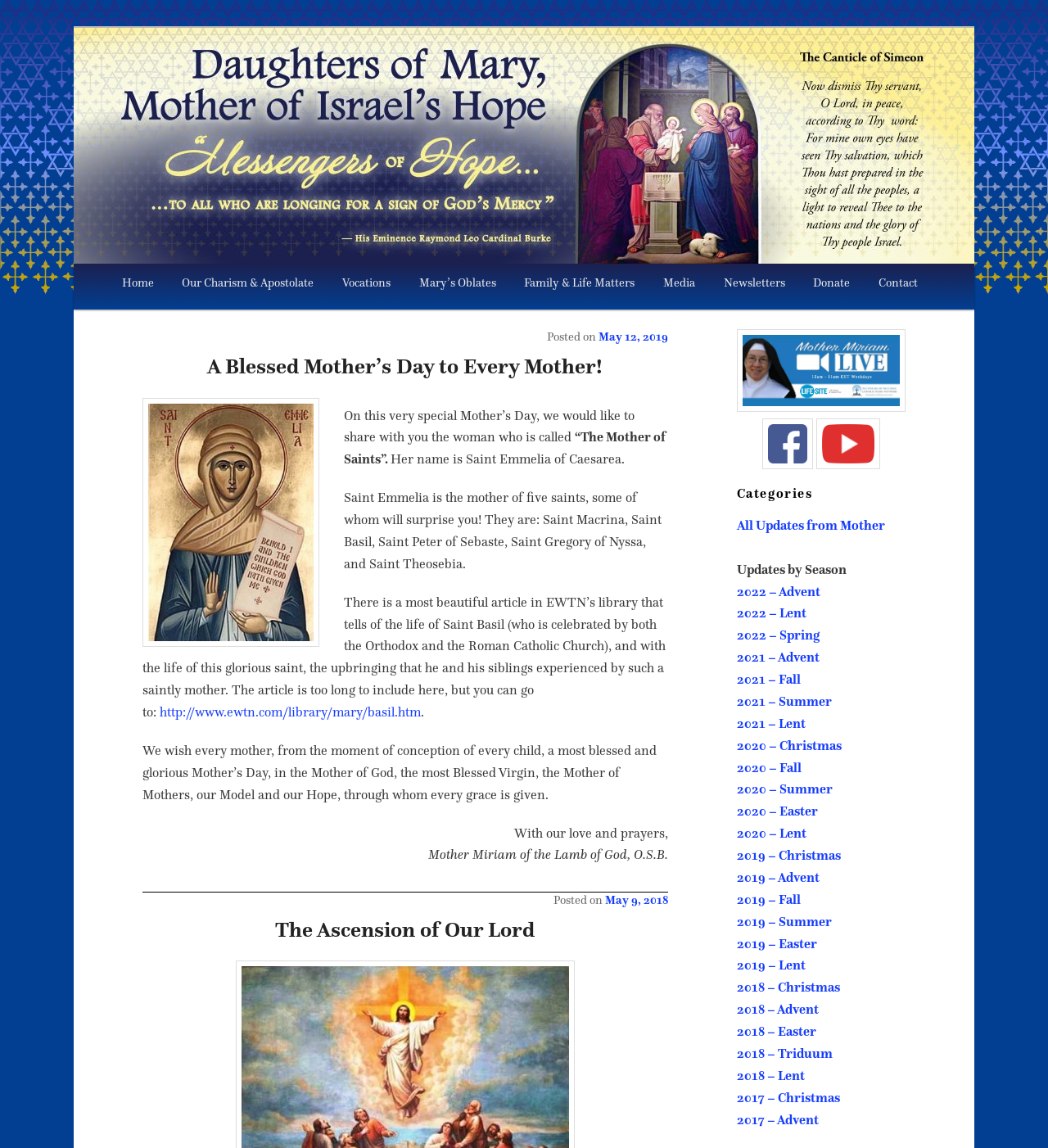Pinpoint the bounding box coordinates of the clickable element to carry out the following instruction: "Go to the '2018 – Easter' category."

[0.703, 0.891, 0.779, 0.905]